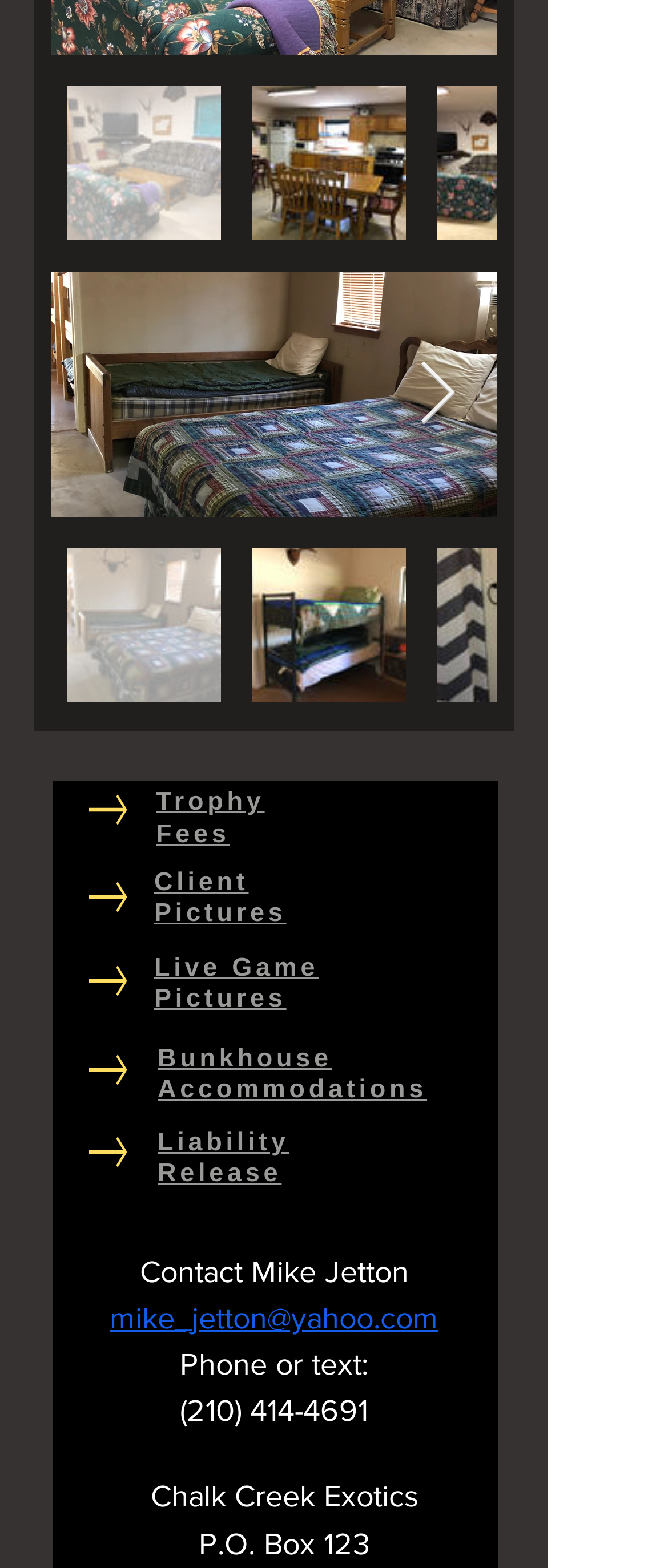Please examine the image and answer the question with a detailed explanation:
What is the postal address of the business?

The webpage has a static text 'P.O. Box 123' which is the postal address of the business.